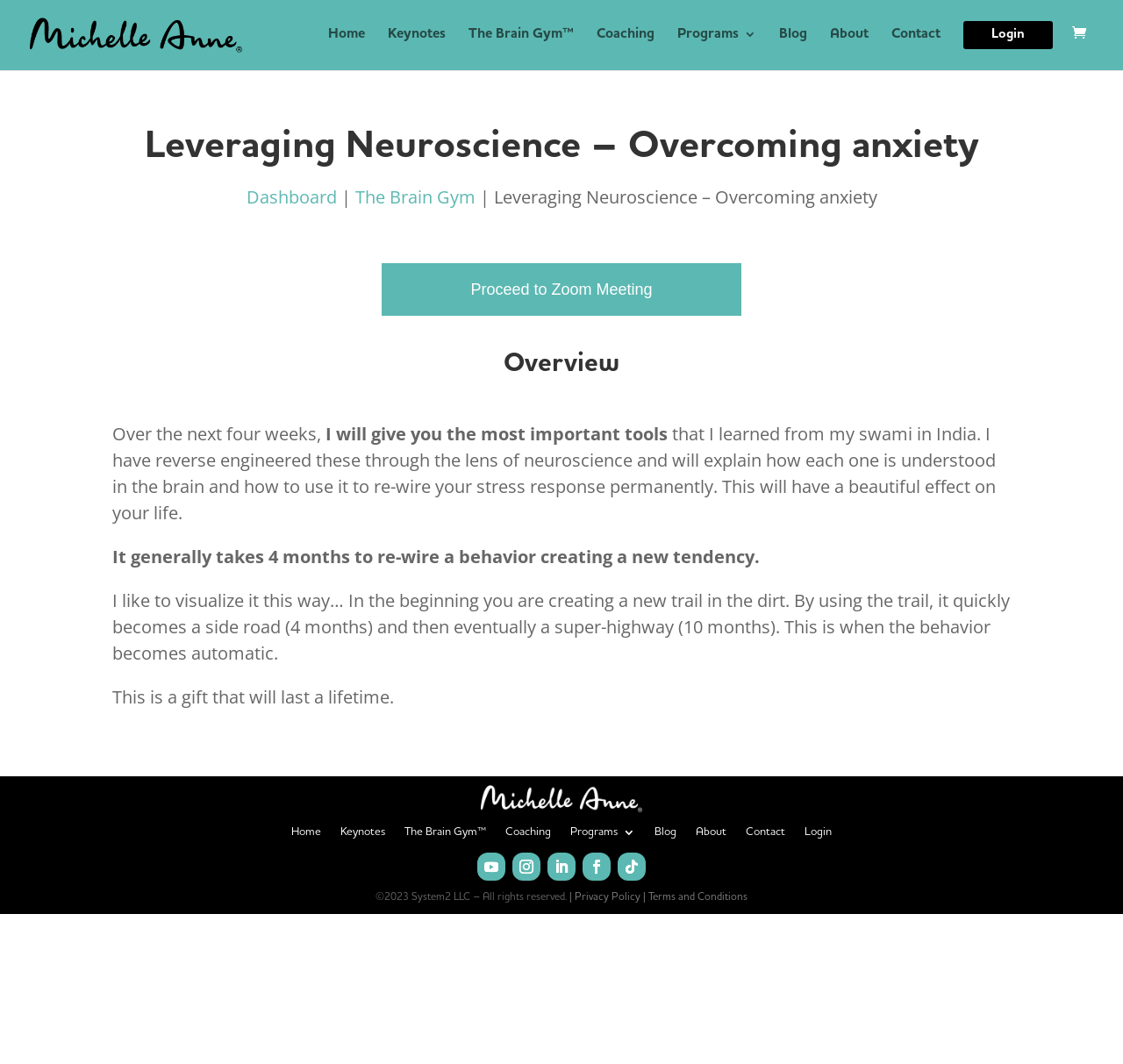What is the name of the brain training program?
Please use the image to provide a one-word or short phrase answer.

The Brain Gym